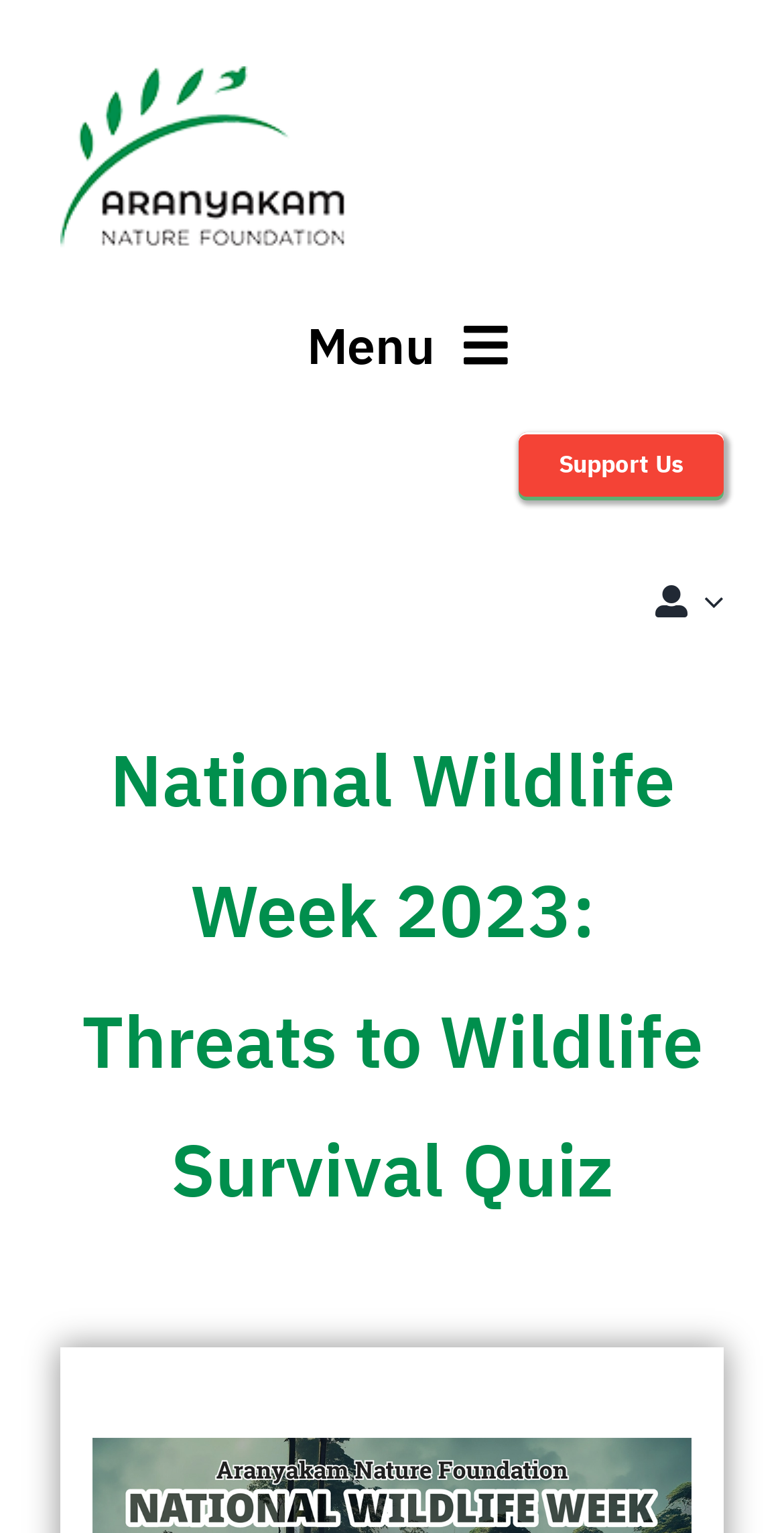What is the purpose of the button with a menu icon?
Answer the question with a detailed and thorough explanation.

The button with a menu icon is located at the top right corner of the webpage, with a bounding box coordinate of [0.34, 0.188, 0.703, 0.262]. When clicked, it expands the 'Header Menu' to show more options. This can be inferred from the 'expanded: False' property of the button, which suggests that it can be expanded when clicked.